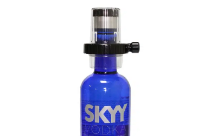Use a single word or phrase to answer this question: 
What is the purpose of the security device?

To prevent theft